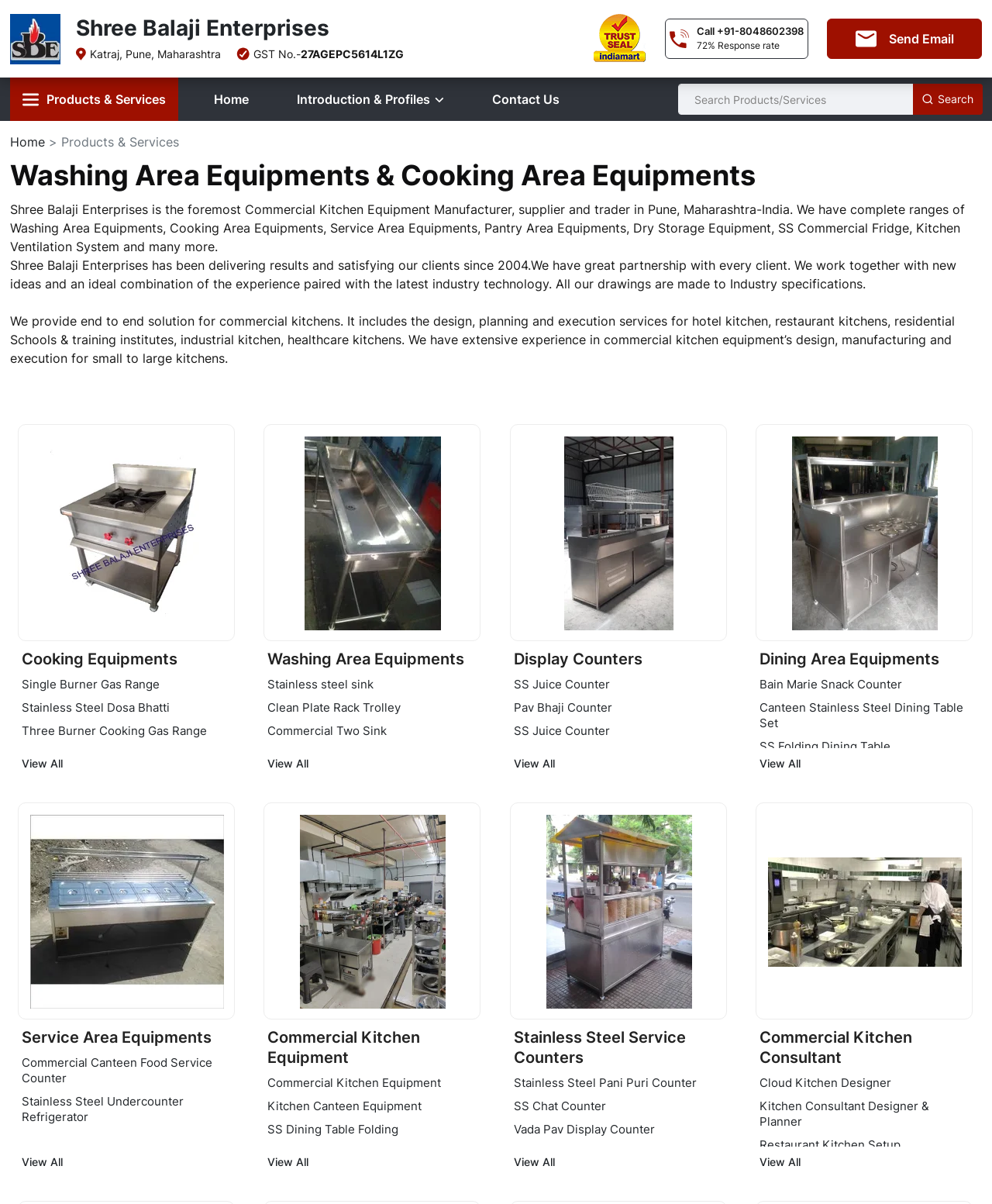Find the bounding box coordinates of the area to click in order to follow the instruction: "Learn more about single burner gas range".

[0.018, 0.353, 0.237, 0.533]